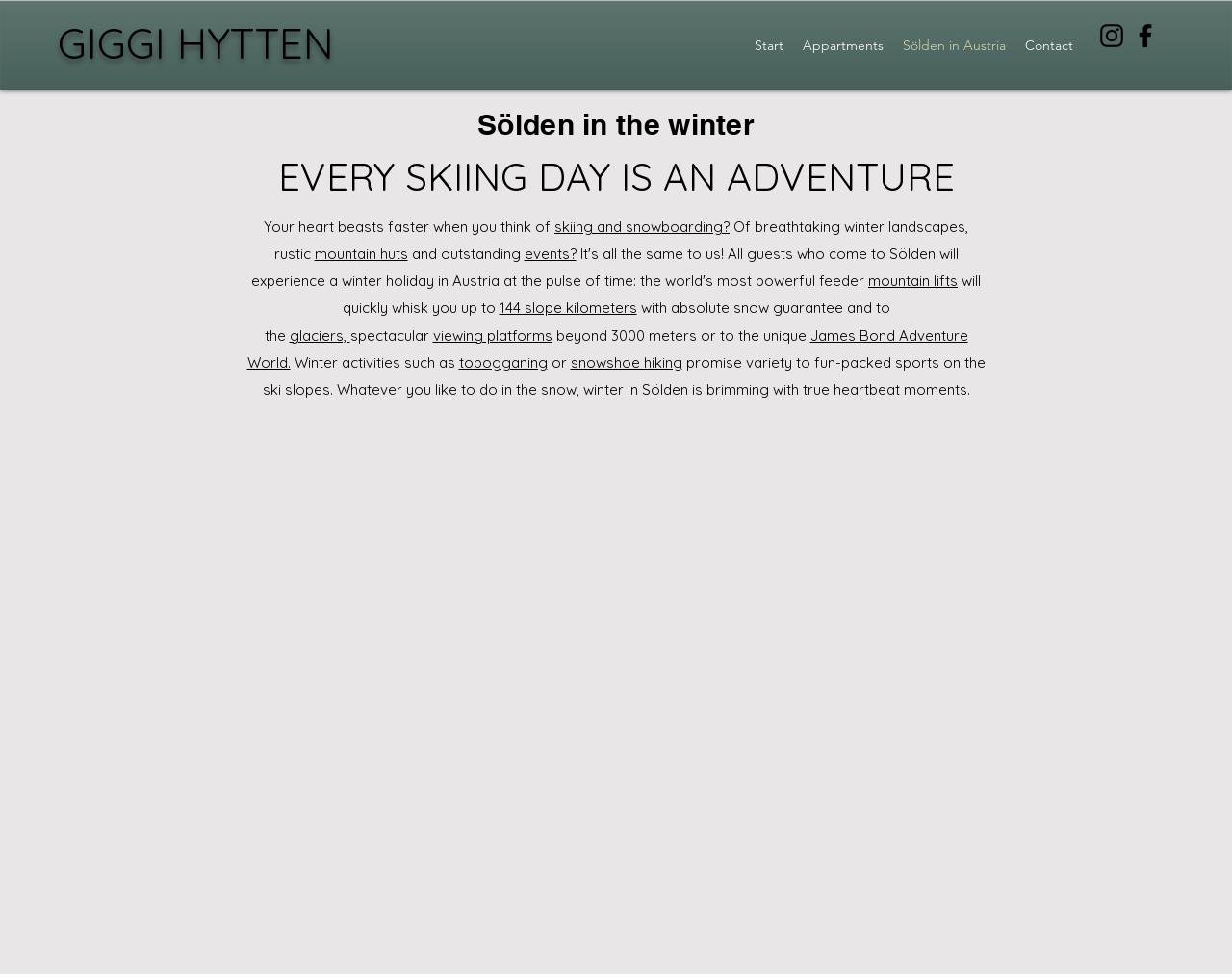Please find the bounding box coordinates for the clickable element needed to perform this instruction: "Explore the 'James Bond Adventure World'".

[0.2, 0.333, 0.786, 0.38]